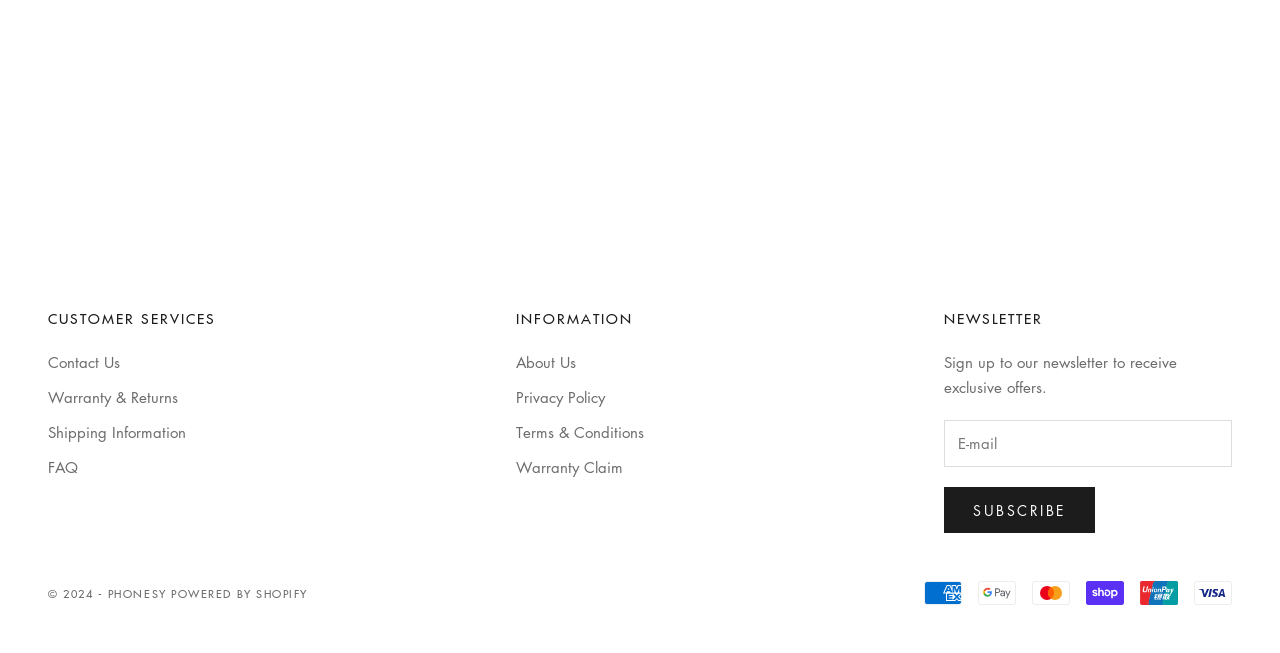Locate the bounding box coordinates of the item that should be clicked to fulfill the instruction: "Enter email address in the newsletter subscription field".

[0.738, 0.643, 0.962, 0.716]